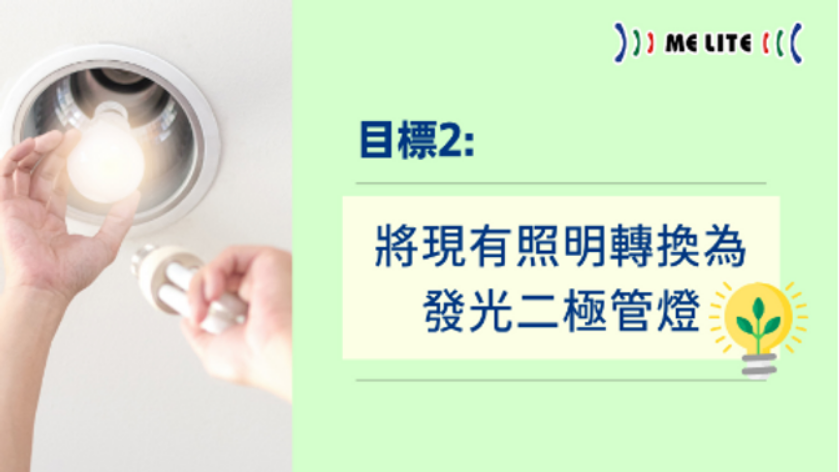What is the theme of the background color?
Using the visual information, answer the question in a single word or phrase.

Eco-friendliness